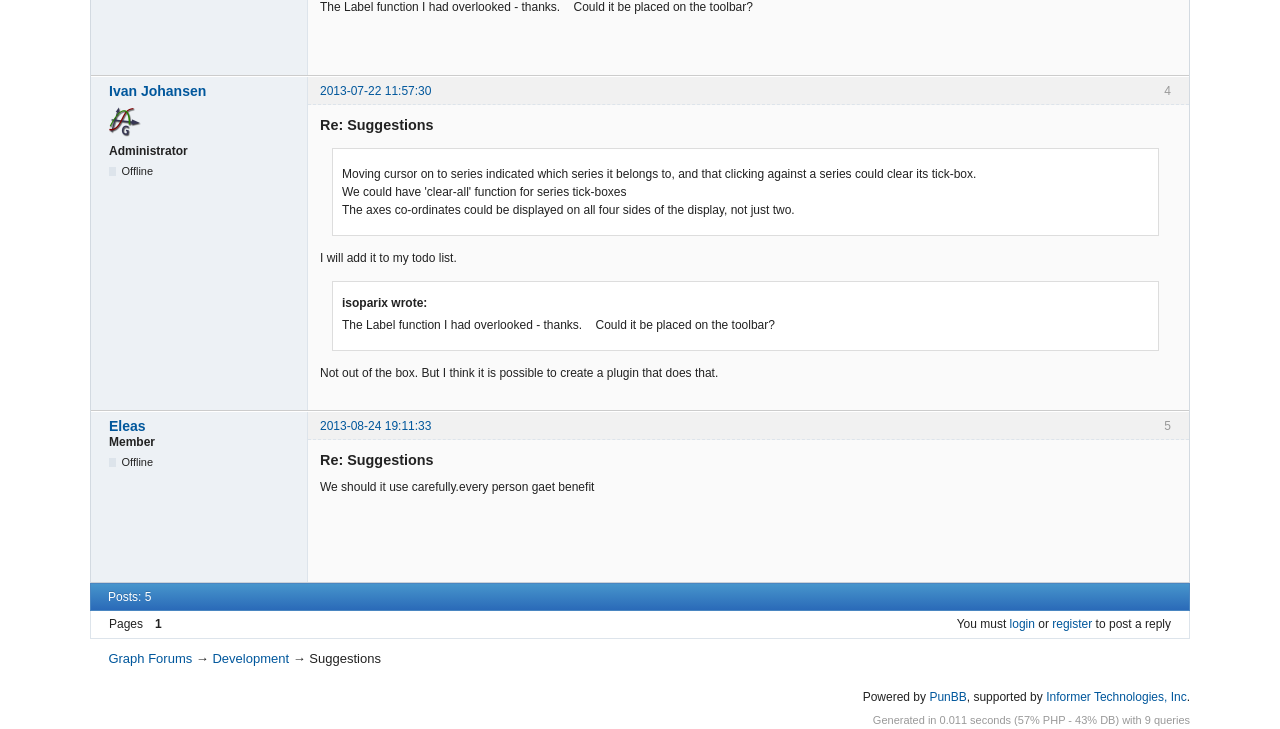What is the status of Eleas?
Refer to the image and provide a one-word or short phrase answer.

Offline